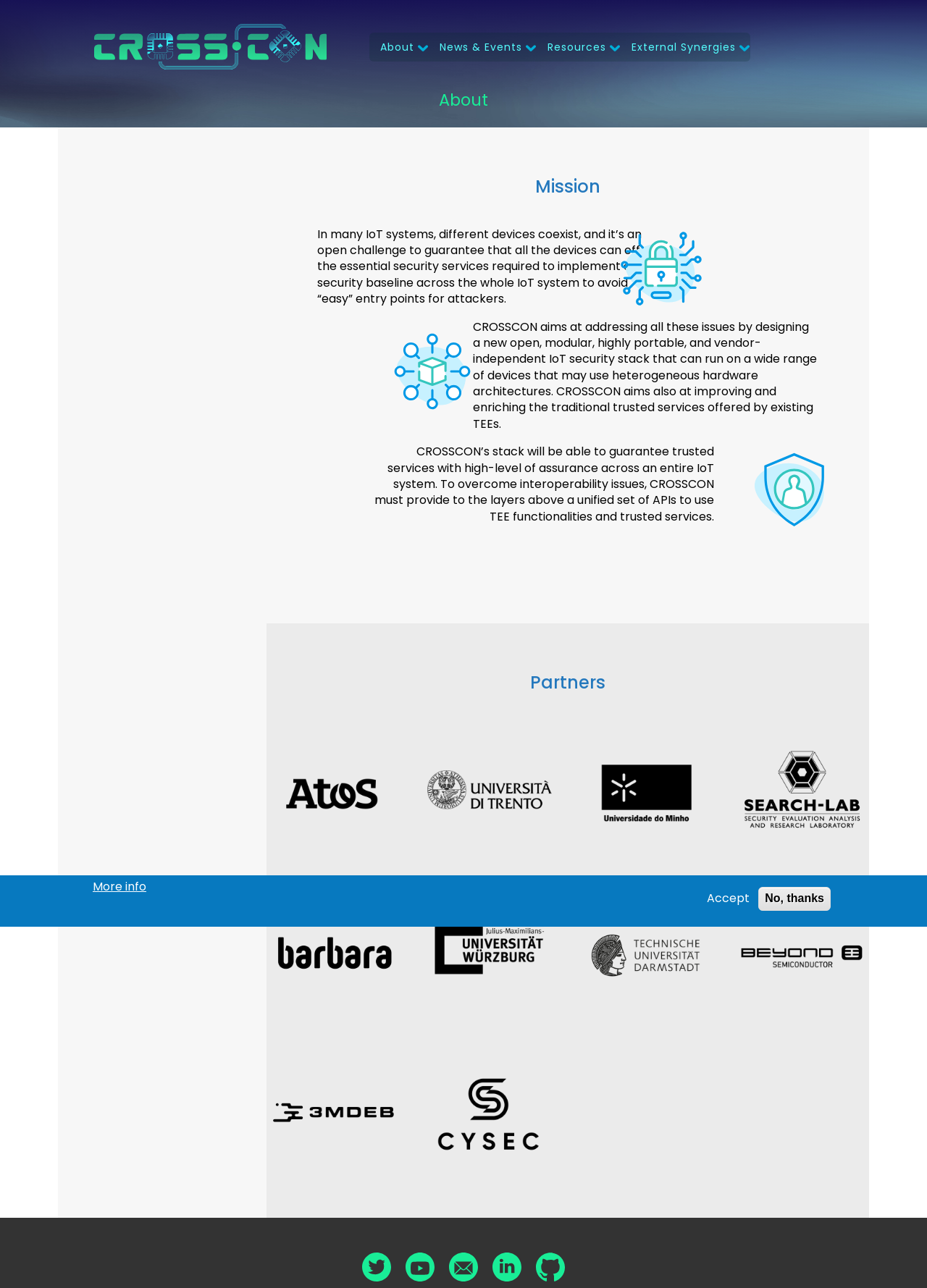Offer a meticulous description of the webpage's structure and content.

The webpage is about Crosscon, an IoT security project. At the top, there is a link to skip to the main content, followed by a navigation menu with links to the home page, about page, news and events, resources, and external synergies. 

Below the navigation menu, there is a heading that reads "About" and takes up most of the width of the page. Underneath, there is a main content section that contains several sections. 

The first section is about the mission of Crosscon, which is described in three paragraphs of text. The text explains that Crosscon aims to address security issues in IoT systems by designing a new open, modular, and vendor-independent security stack.

Below the mission section, there is a section about partners, which features logos of several partner organizations, including Atos, Universita di Trento, UMINHO, Search Lab, Barbara, Universitat Wurzburg, Darmstadt, Beyond Semiconductor, and 3MDEB. Each logo is a link.

At the bottom of the page, there are links to social media platforms, including Twitter, Youtube, Contact, LinkedIn, and GitHub.

Additionally, there is a modal dialog box that appears to be a cookie consent popup, with buttons to accept or decline cookies.